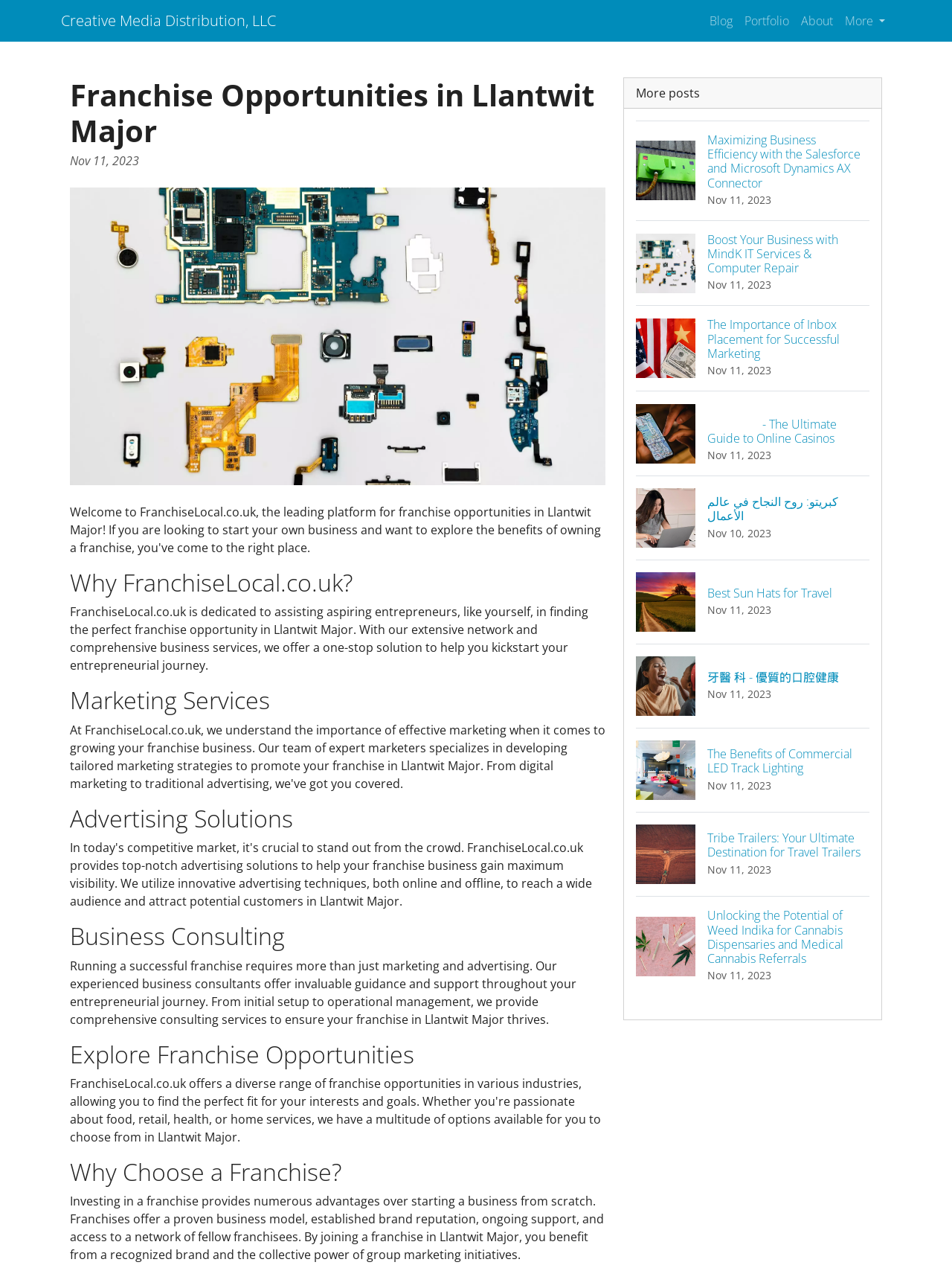Respond to the question below with a single word or phrase:
What is the topic of the first blog post?

Maximizing Business Efficiency